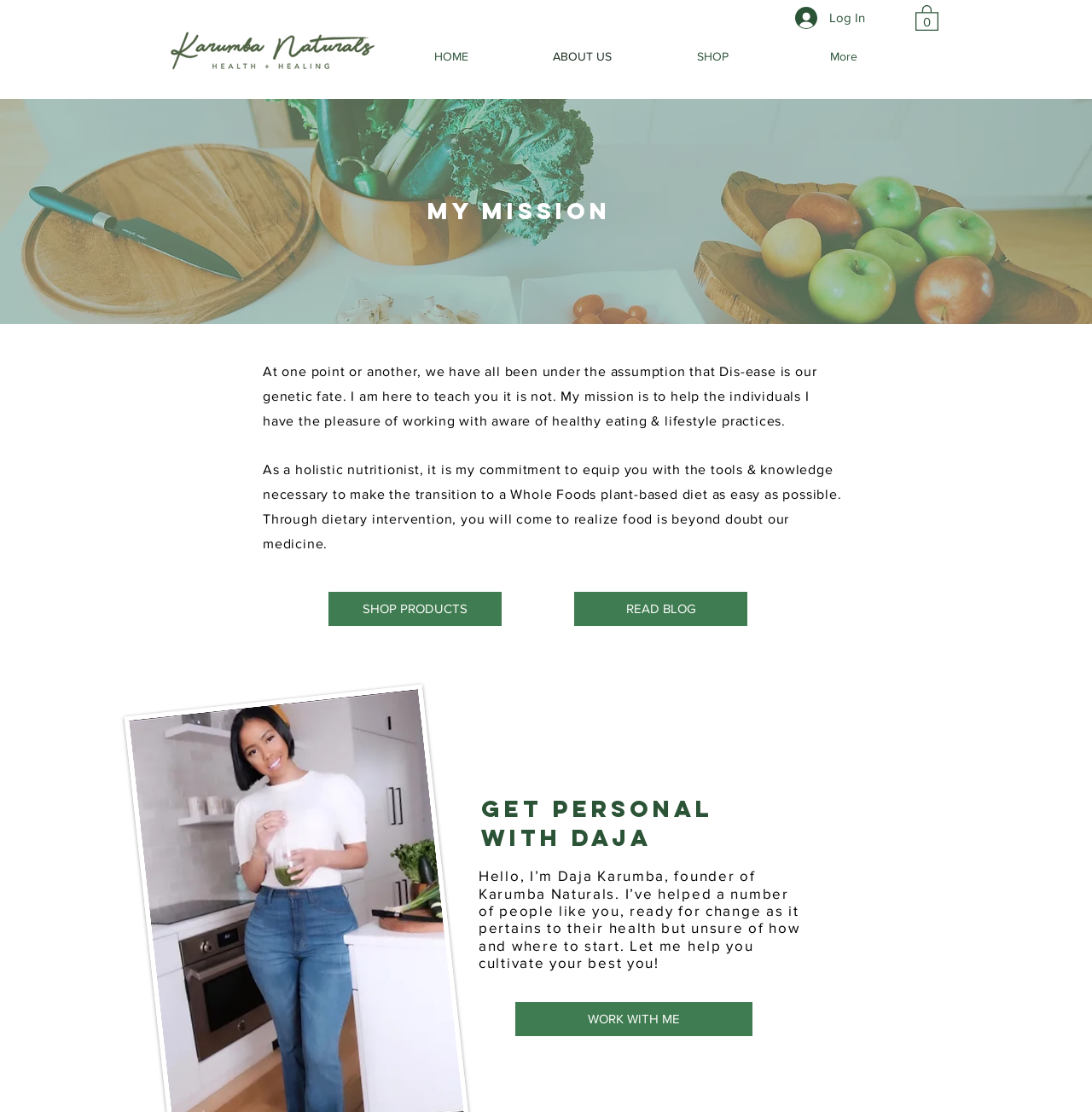Please identify the bounding box coordinates of the clickable element to fulfill the following instruction: "Work with Daja". The coordinates should be four float numbers between 0 and 1, i.e., [left, top, right, bottom].

[0.472, 0.901, 0.689, 0.931]